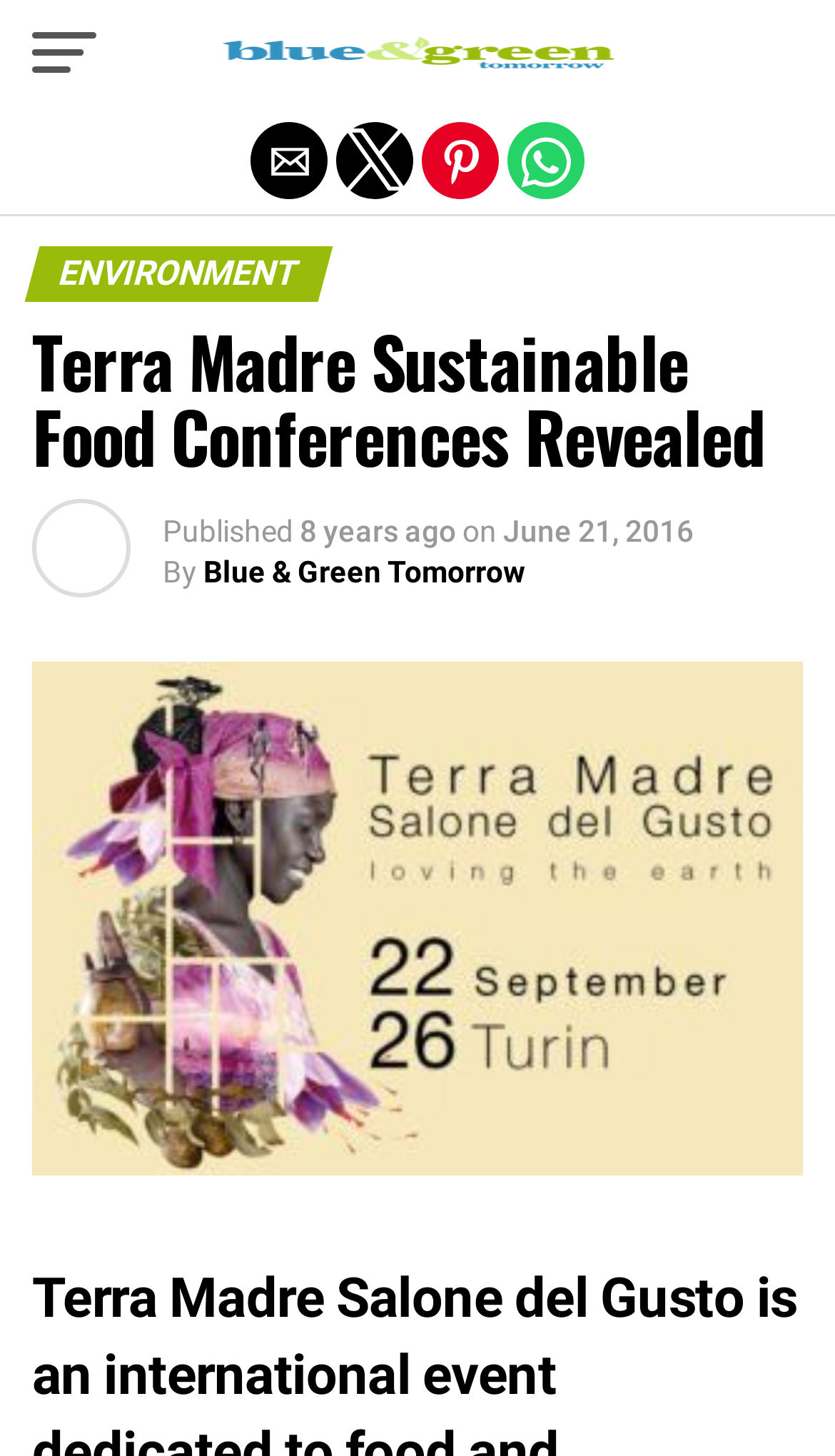Observe the image and answer the following question in detail: How many share buttons are available?

I counted the number of share buttons, including 'Share by email', 'Share by twitter', 'Share by pinterest', and 'Share by whatsapp', and determined that there are 4 share buttons available.